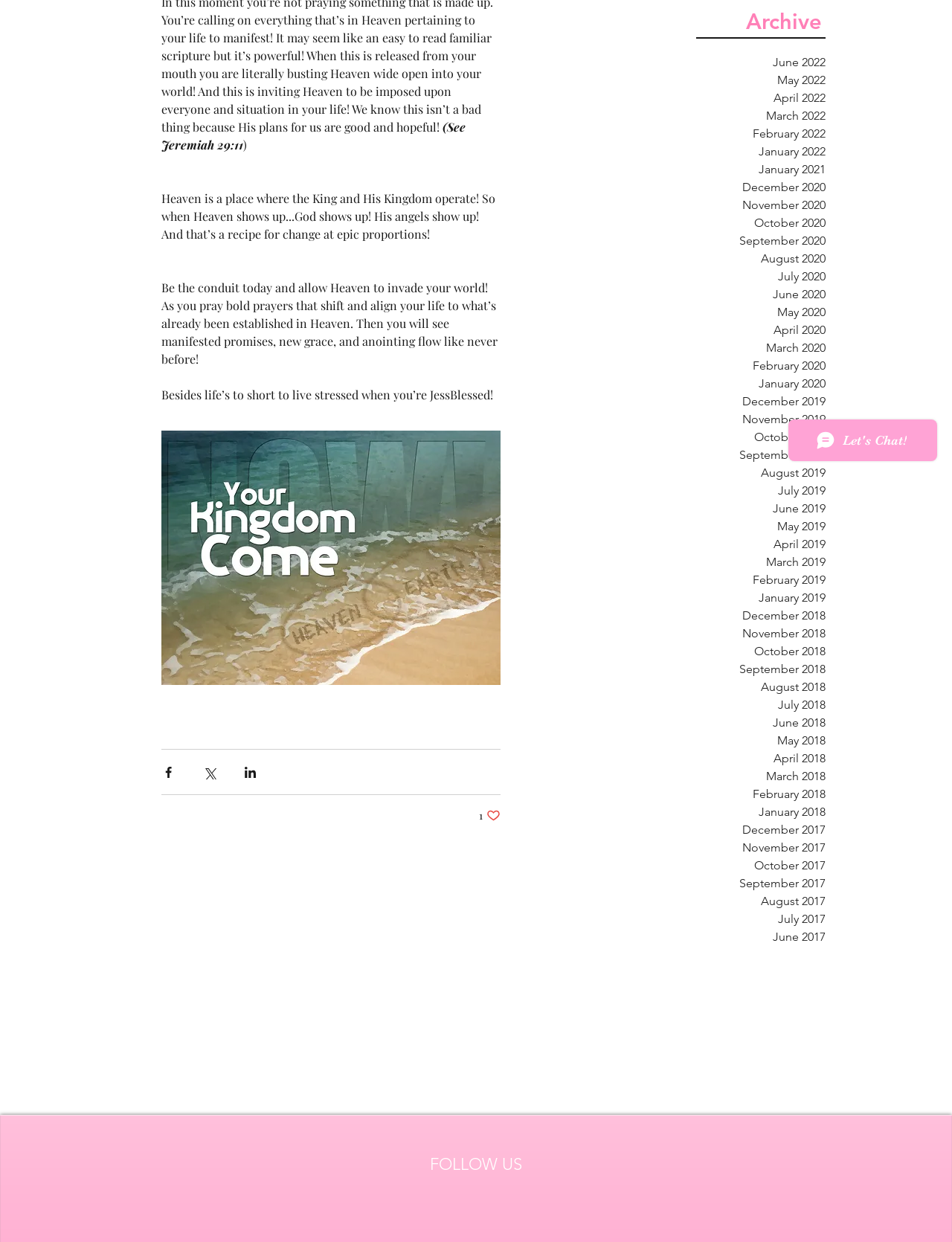Given the element description, predict the bounding box coordinates in the format (top-left x, top-left y, bottom-right x, bottom-right y), using floating point numbers between 0 and 1: January 2021

[0.633, 0.13, 0.867, 0.144]